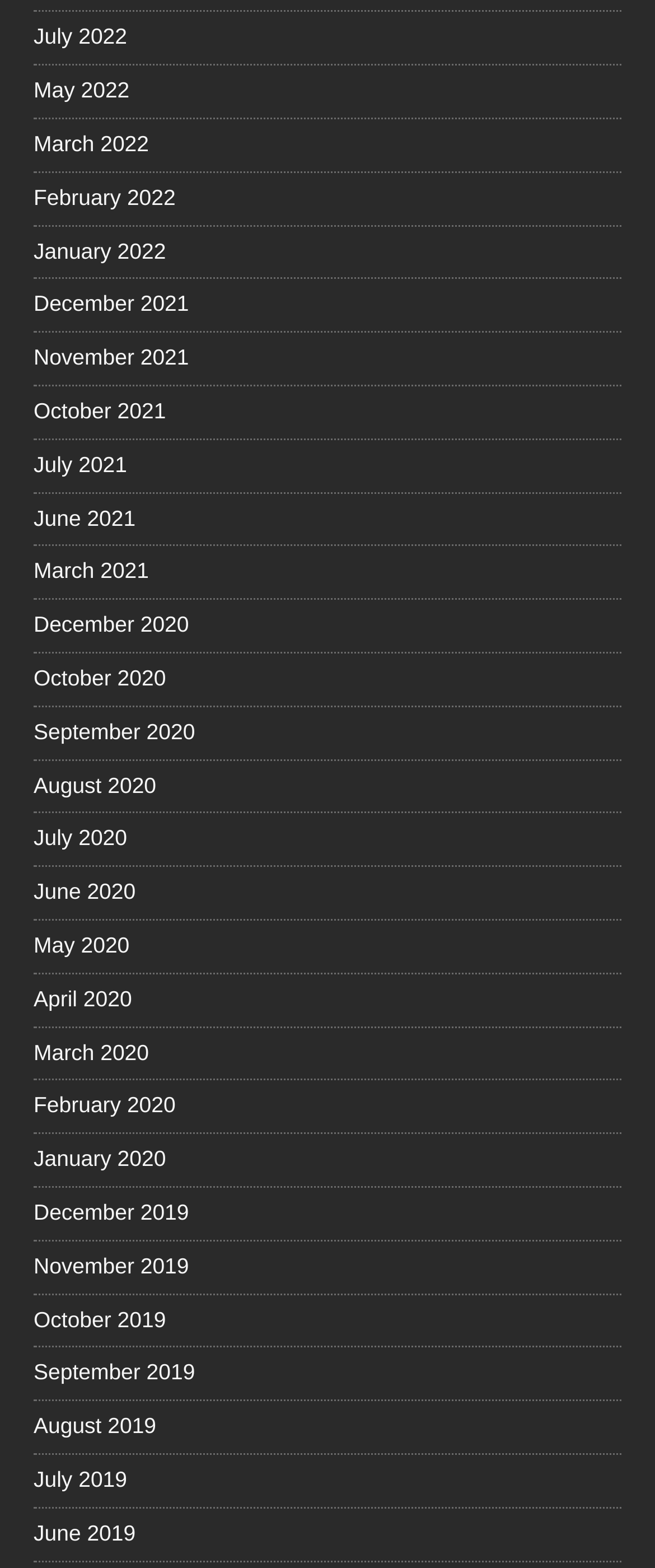Could you determine the bounding box coordinates of the clickable element to complete the instruction: "go to March 2021"? Provide the coordinates as four float numbers between 0 and 1, i.e., [left, top, right, bottom].

[0.051, 0.349, 0.949, 0.382]